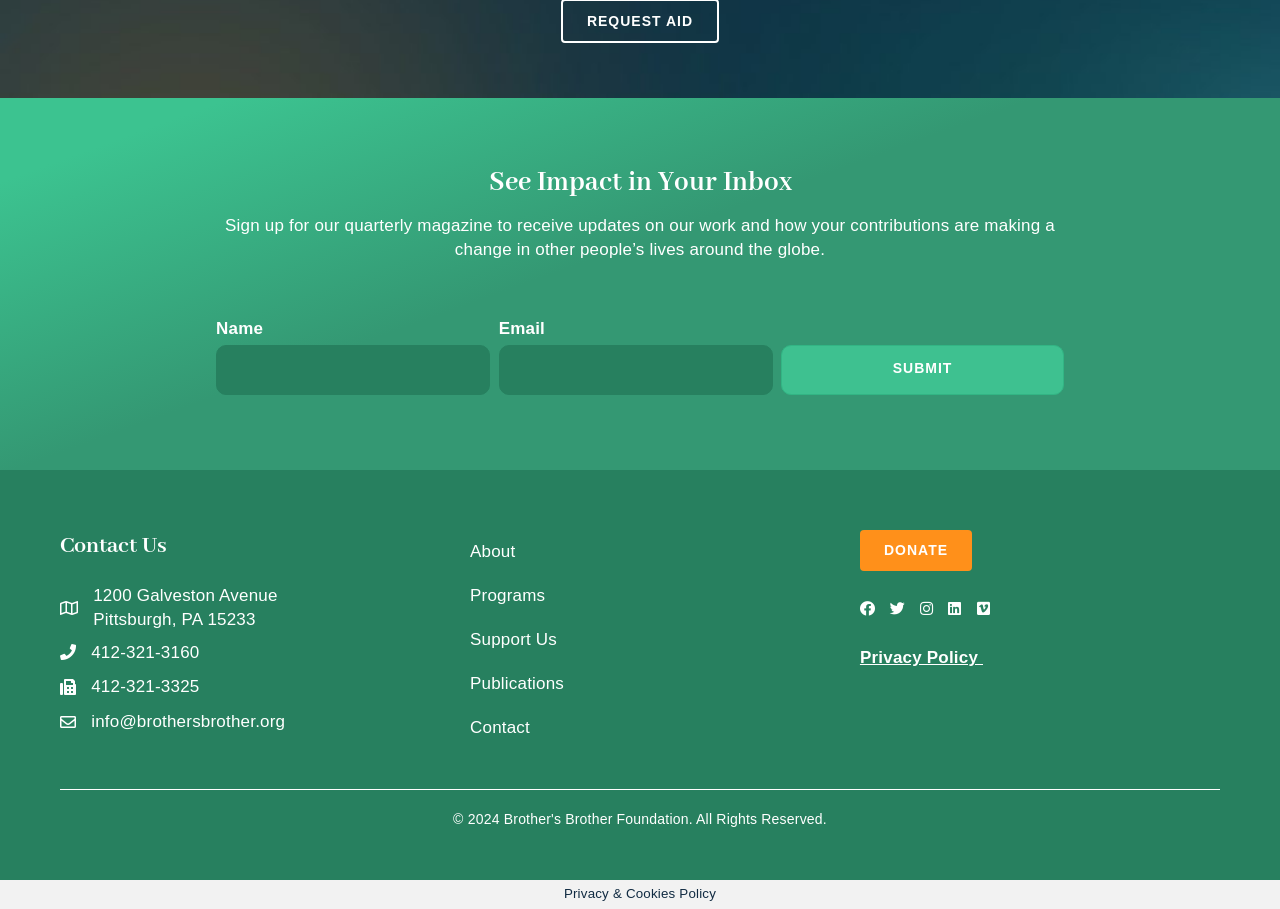Find the bounding box coordinates of the element to click in order to complete the given instruction: "Submit the form."

[0.61, 0.38, 0.831, 0.435]